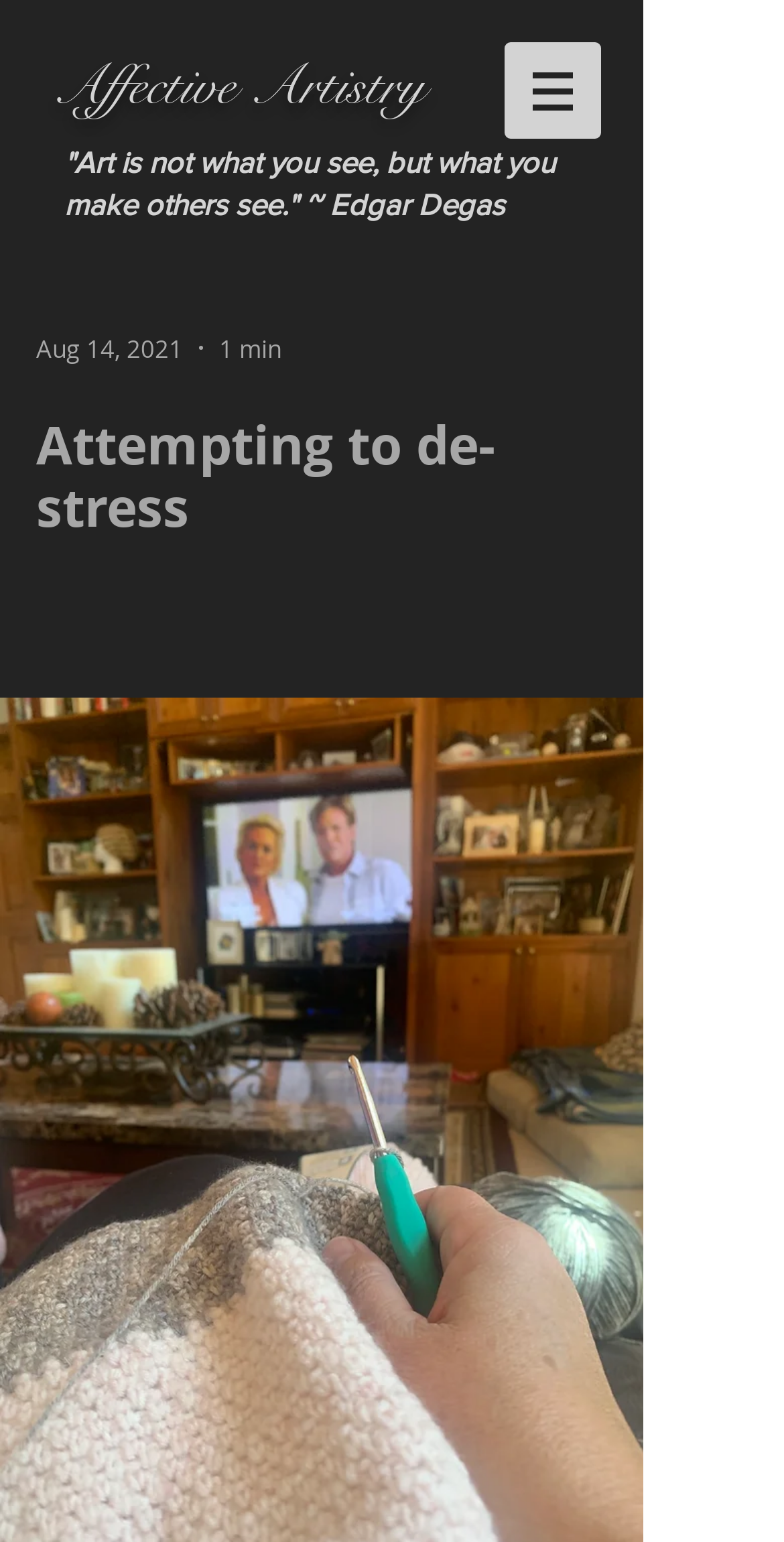Provide a single word or phrase answer to the question: 
What is the name of the website?

Affective Artistry